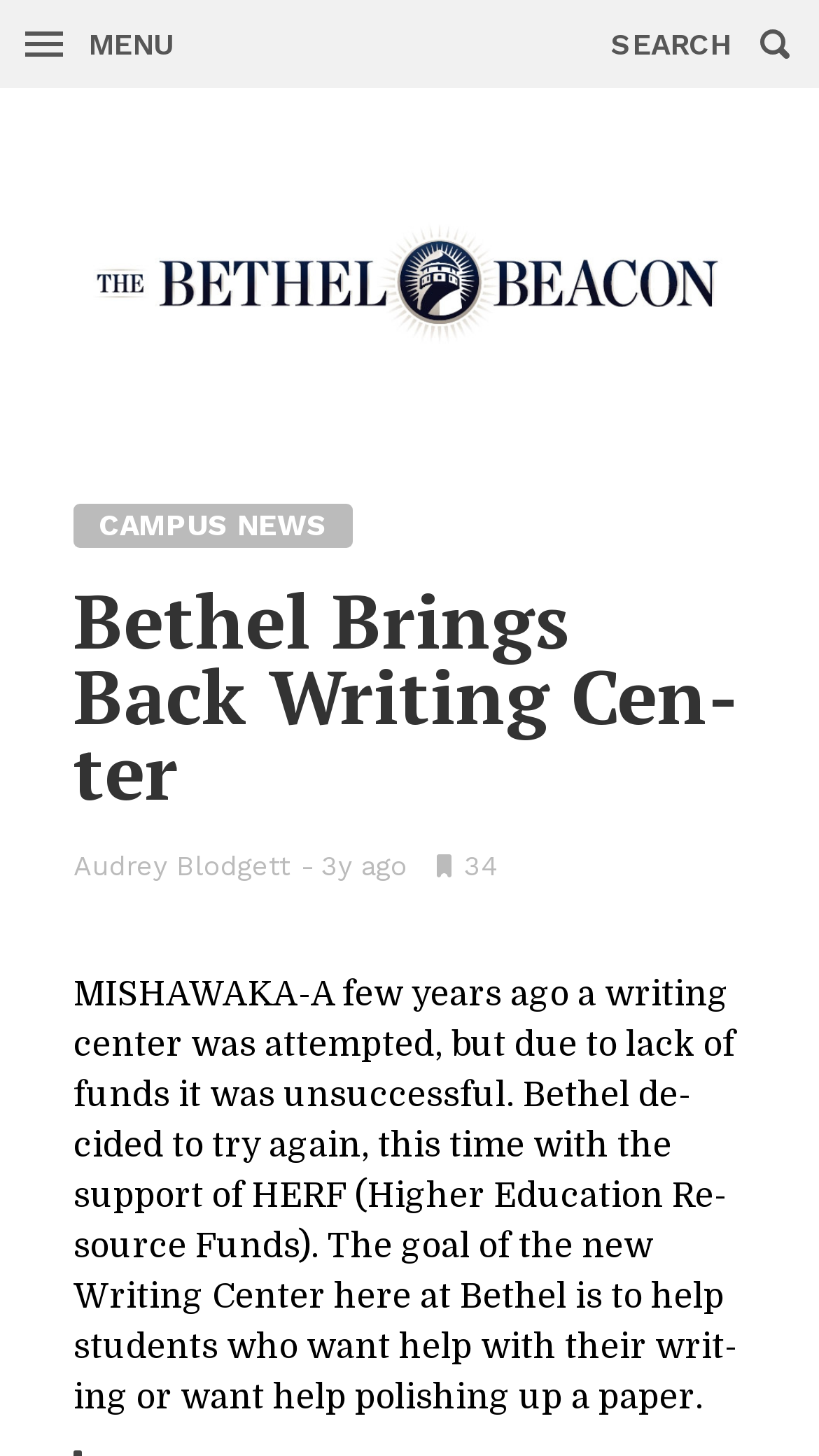Given the description of a UI element: "alt="Bethel Beacon -"", identify the bounding box coordinates of the matching element in the webpage screenshot.

[0.038, 0.151, 0.962, 0.238]